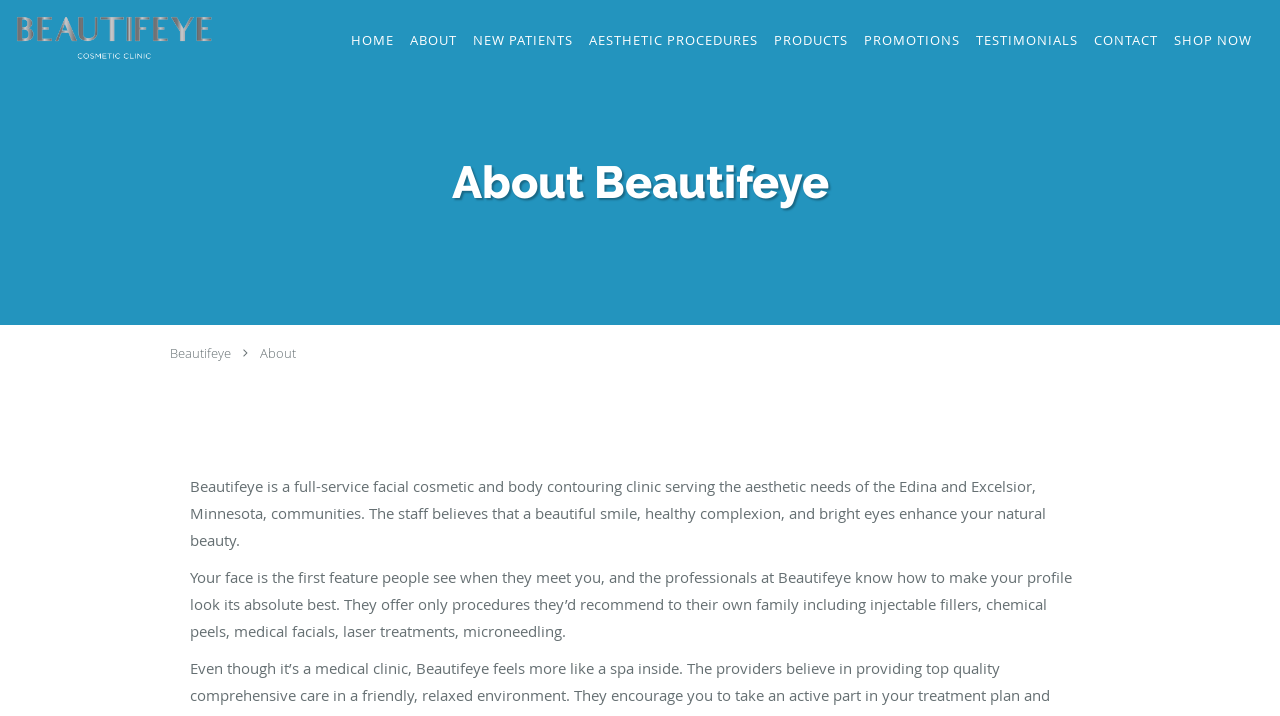Kindly provide the bounding box coordinates of the section you need to click on to fulfill the given instruction: "read about Beautifeye".

[0.133, 0.48, 0.18, 0.506]